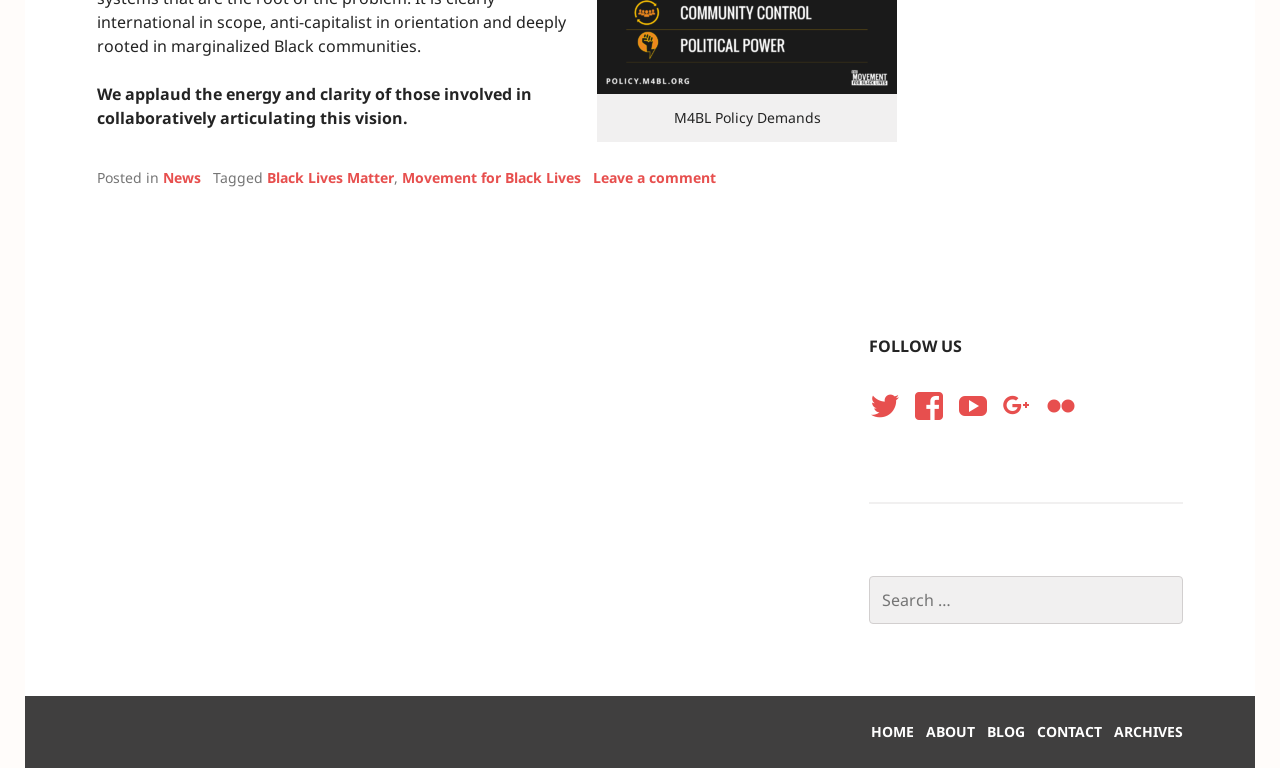Determine the bounding box coordinates of the section to be clicked to follow the instruction: "Check the Facebook social media link". The coordinates should be given as four float numbers between 0 and 1, formatted as [left, top, right, bottom].

None